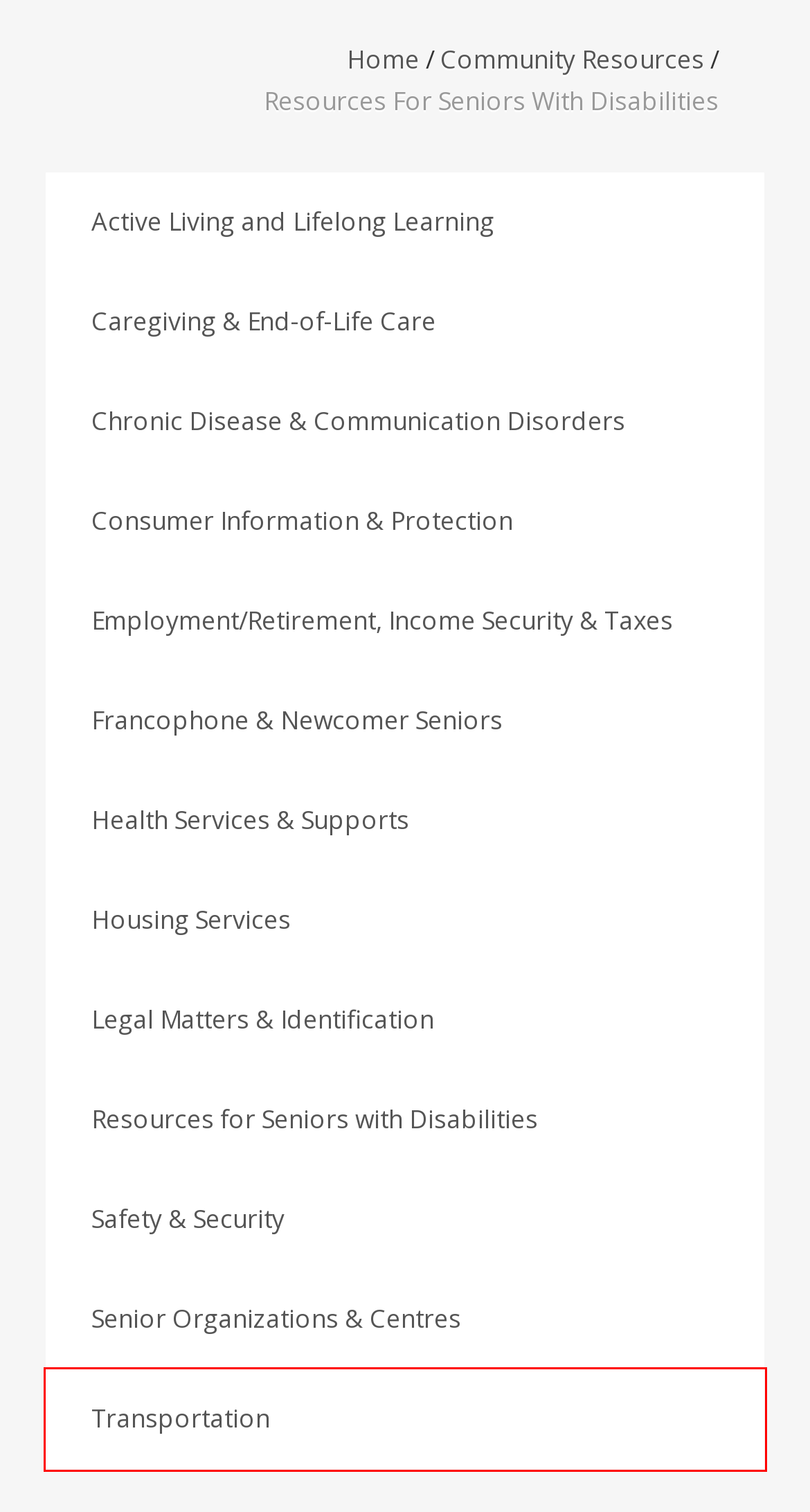Please examine the screenshot provided, which contains a red bounding box around a UI element. Select the webpage description that most accurately describes the new page displayed after clicking the highlighted element. Here are the candidates:
A. Meals on Wheels Winnipeg Chronic Disease & Communication Disorders - Meals on Wheels Winnipeg
B. Meals on Wheels Winnipeg Employment/Retirement, Income Security & Taxes - Meals on Wheels Winnipeg
C. Meals on Wheels Winnipeg Francophone & Newcomer Seniors - Meals on Wheels Winnipeg
D. Meals on Wheels Winnipeg Community Resources - Meals on Wheels Winnipeg
E. Meals on Wheels Winnipeg Consumer Information & Protection - Meals on Wheels Winnipeg
F. Meals on Wheels Winnipeg Transportation - Meals on Wheels Winnipeg
G. Meals on Wheels Winnipeg Caregiving & End-of-Life Care - Meals on Wheels Winnipeg
H. Meals on Wheels Winnipeg Safety & Security - Meals on Wheels Winnipeg

F